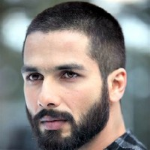Why is the buzz cut a popular choice?
Look at the image and answer the question using a single word or phrase.

Low maintenance and practicality